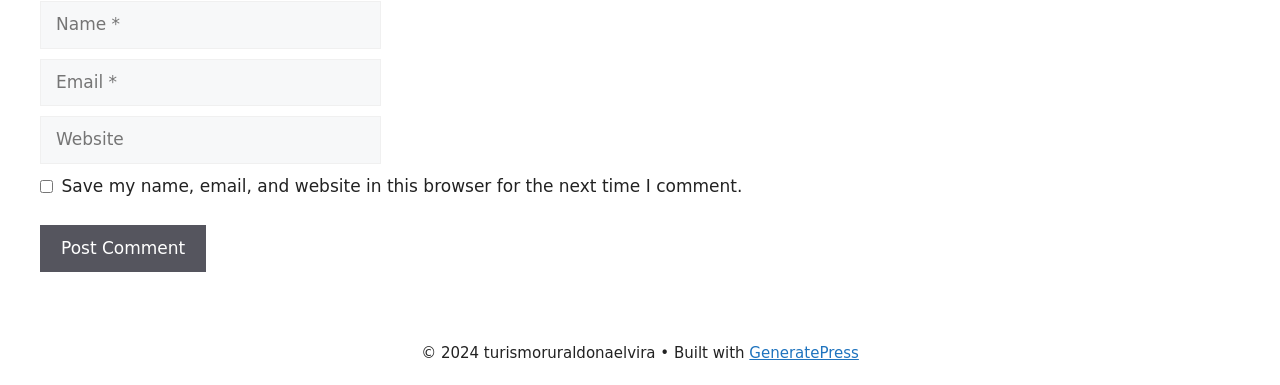Using the provided description Apply, find the bounding box coordinates for the UI element. Provide the coordinates in (top-left x, top-left y, bottom-right x, bottom-right y) format, ensuring all values are between 0 and 1.

None